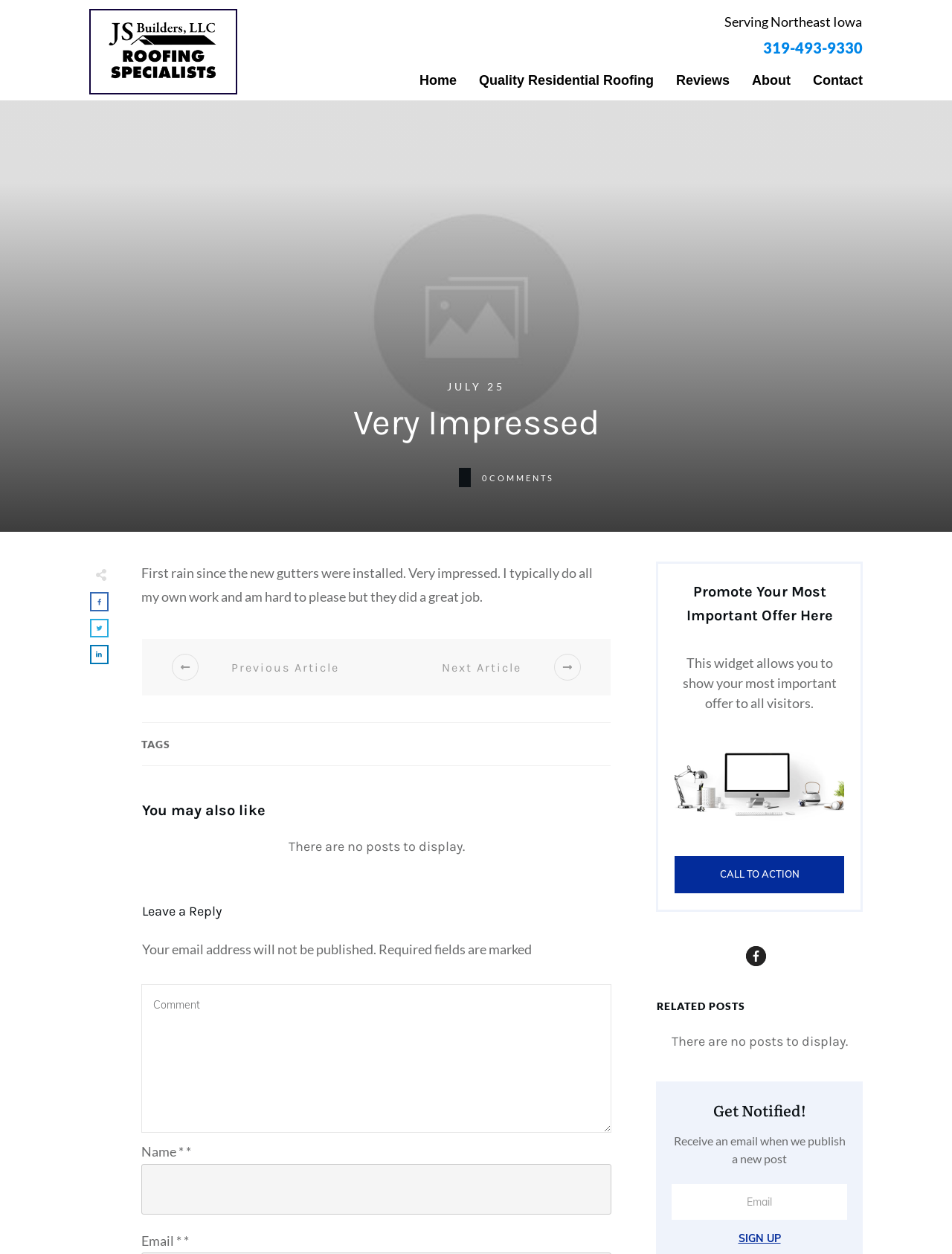Please identify the bounding box coordinates of the element's region that should be clicked to execute the following instruction: "Enter your email address". The bounding box coordinates must be four float numbers between 0 and 1, i.e., [left, top, right, bottom].

[0.705, 0.944, 0.89, 0.972]